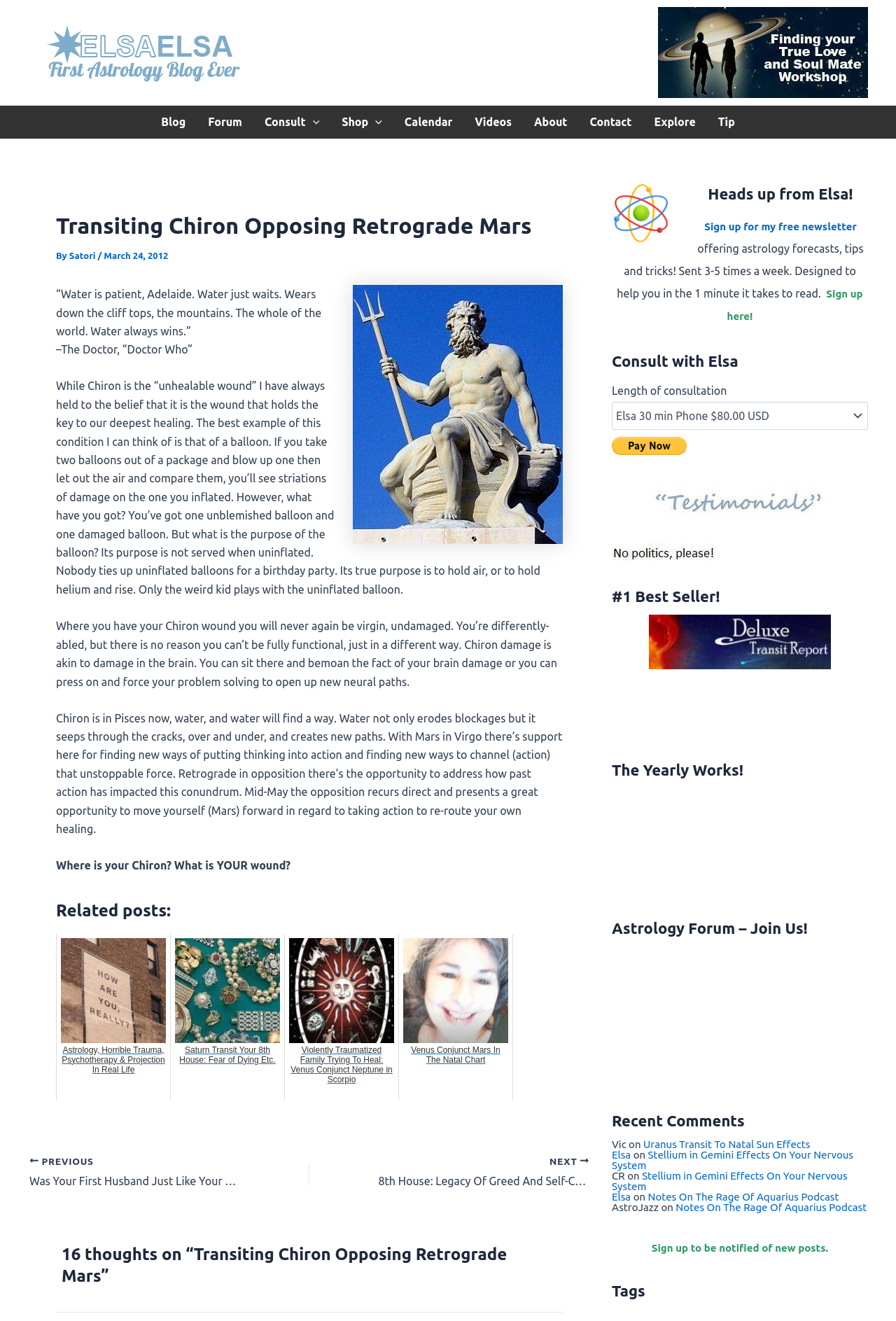Given the element description, predict the bounding box coordinates in the format (top-left x, top-left y, bottom-right x, bottom-right y), using floating point numbers between 0 and 1: alt="the yearly works sm"

[0.683, 0.597, 0.969, 0.677]